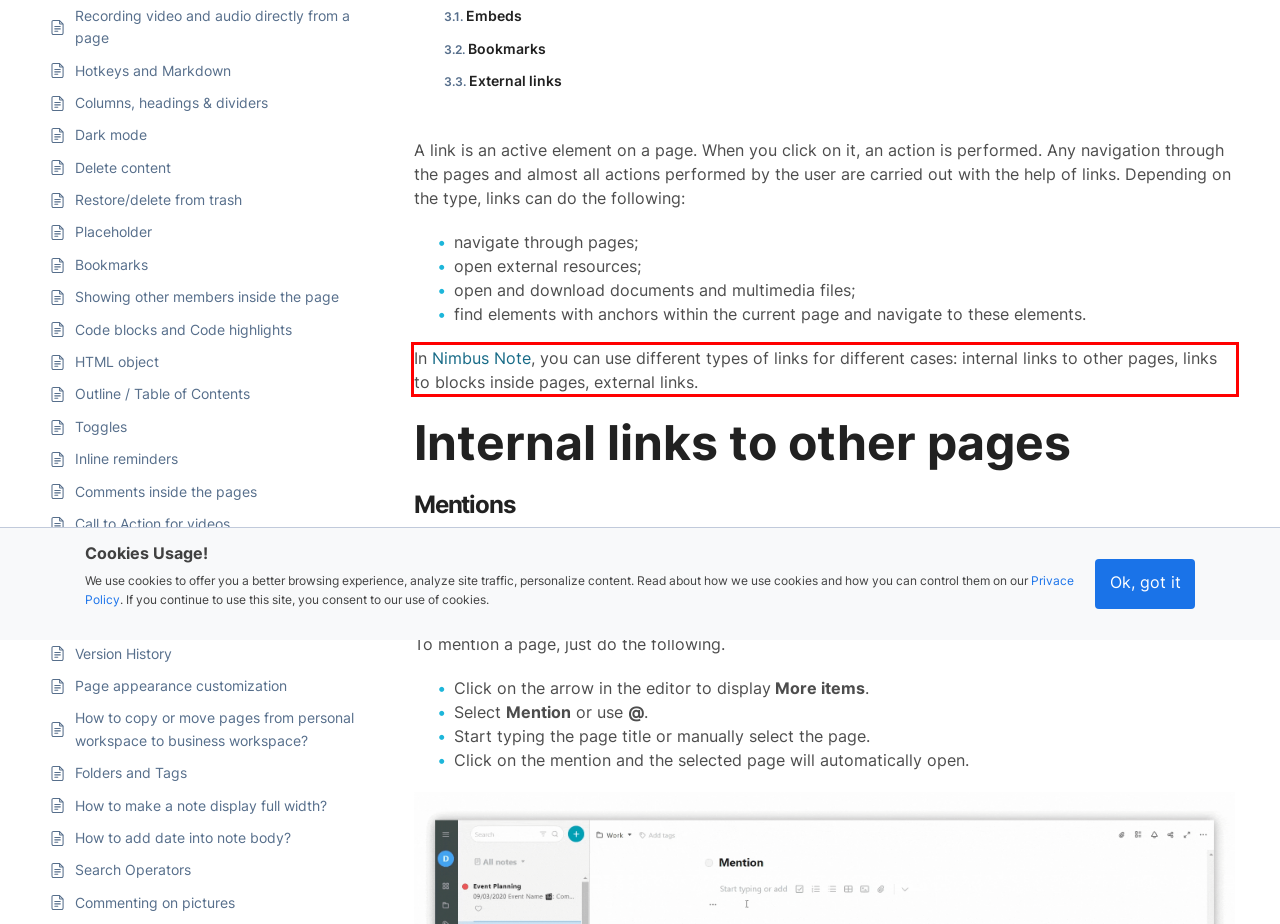Analyze the webpage screenshot and use OCR to recognize the text content in the red bounding box.

In Nimbus Note, you can use different types of links for different cases: internal links to other pages, links to blocks inside pages, external links.